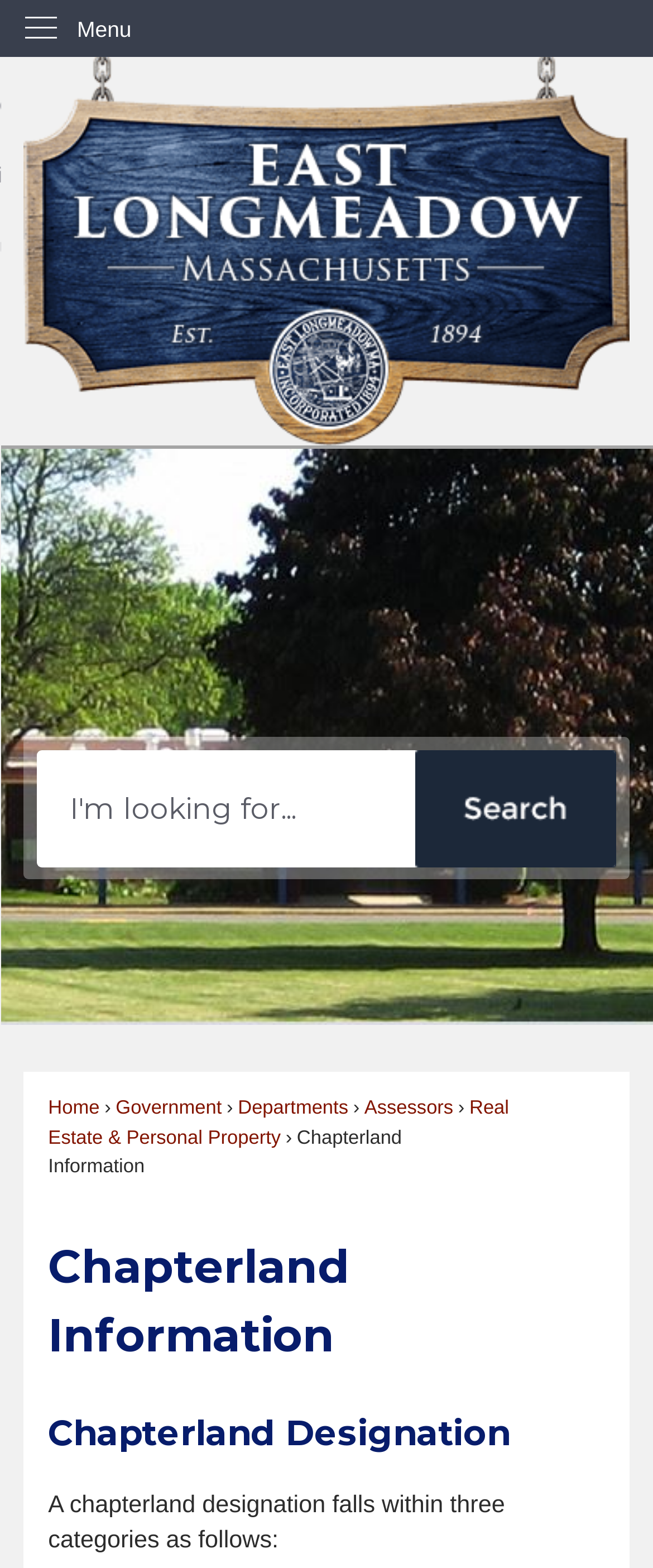Please give the bounding box coordinates of the area that should be clicked to fulfill the following instruction: "View Assessors page". The coordinates should be in the format of four float numbers from 0 to 1, i.e., [left, top, right, bottom].

[0.558, 0.701, 0.694, 0.714]